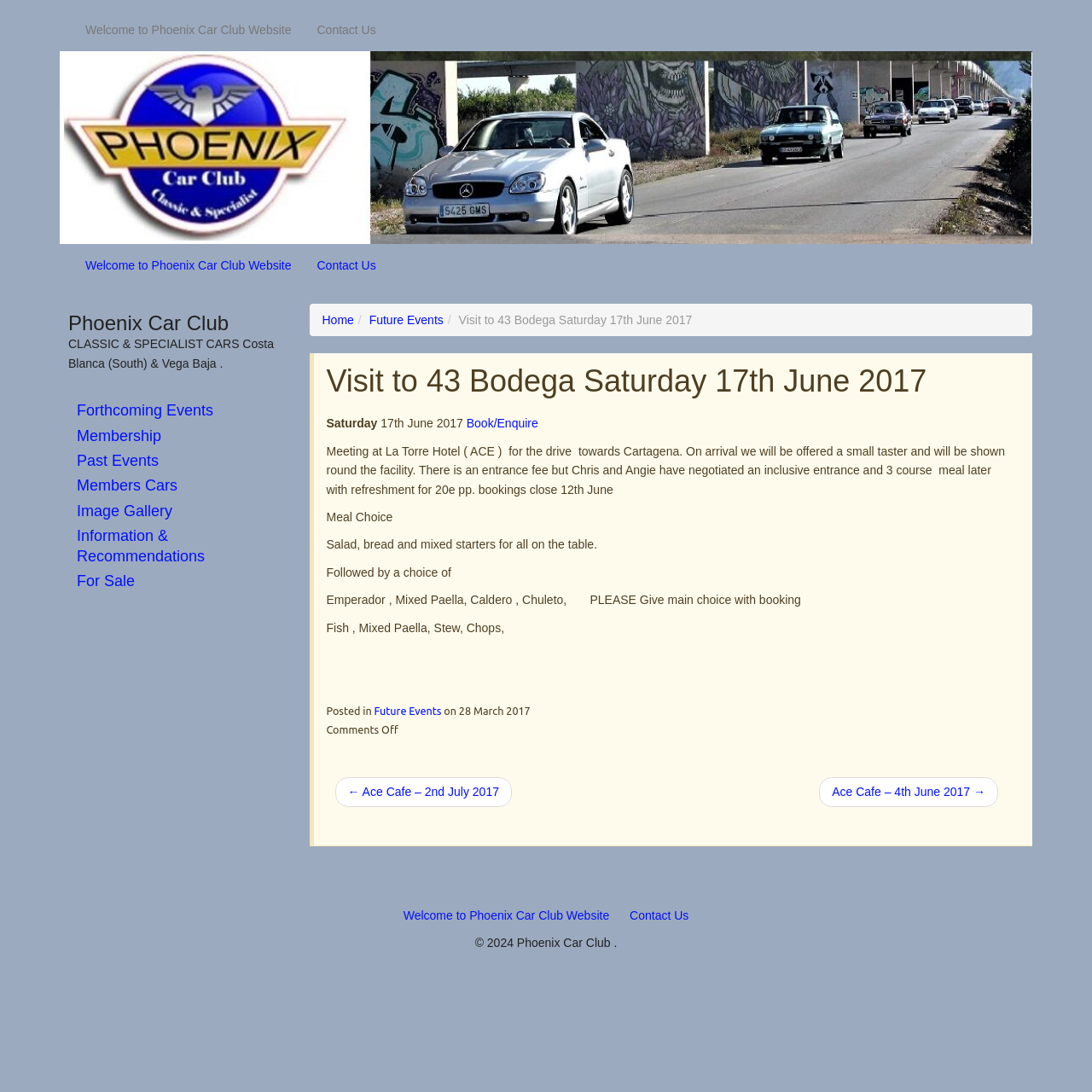Please specify the bounding box coordinates of the region to click in order to perform the following instruction: "Check the 'Membership' page".

[0.07, 0.391, 0.148, 0.407]